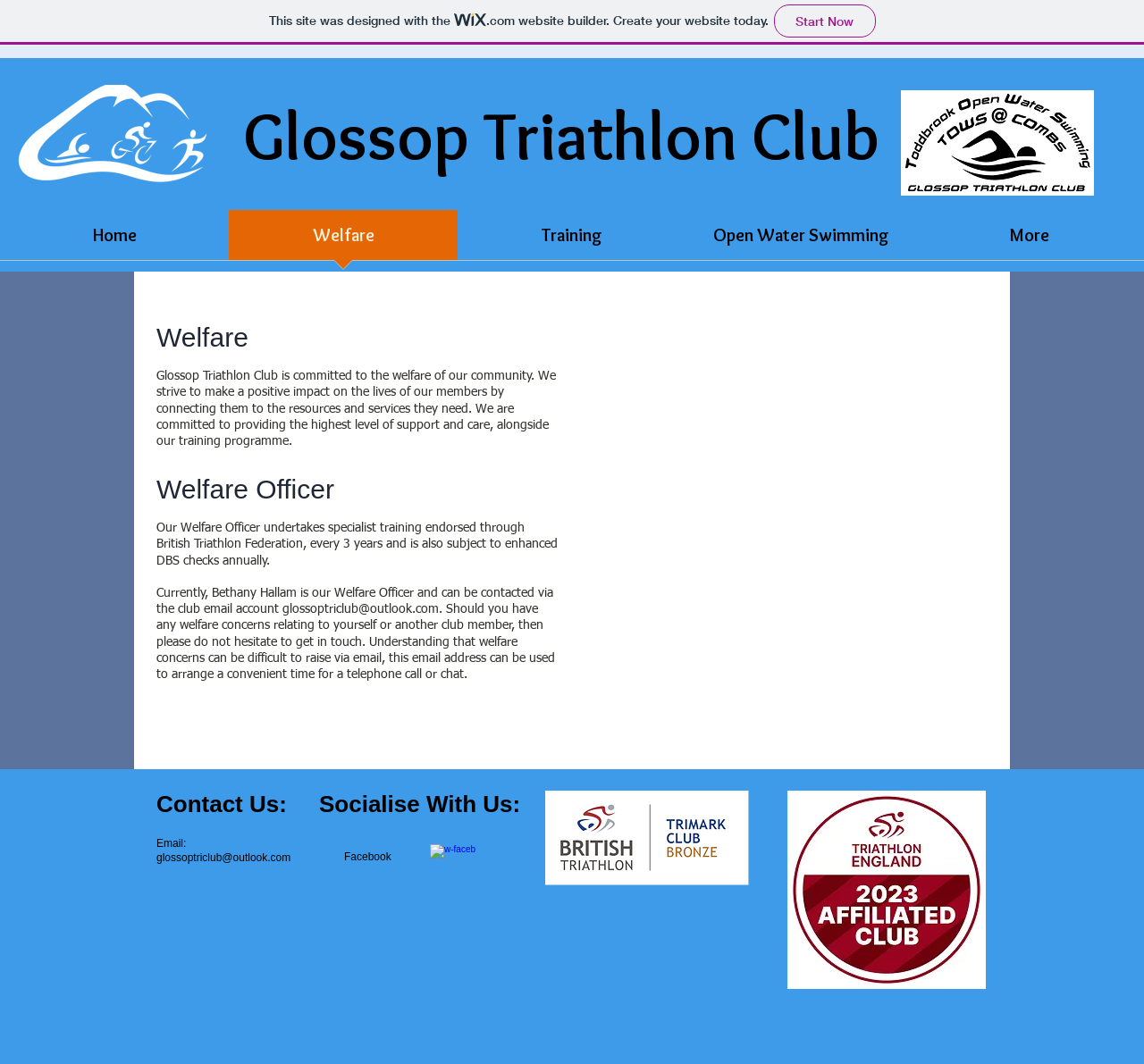Could you specify the bounding box coordinates for the clickable section to complete the following instruction: "Visit the Facebook page"?

[0.376, 0.793, 0.394, 0.813]